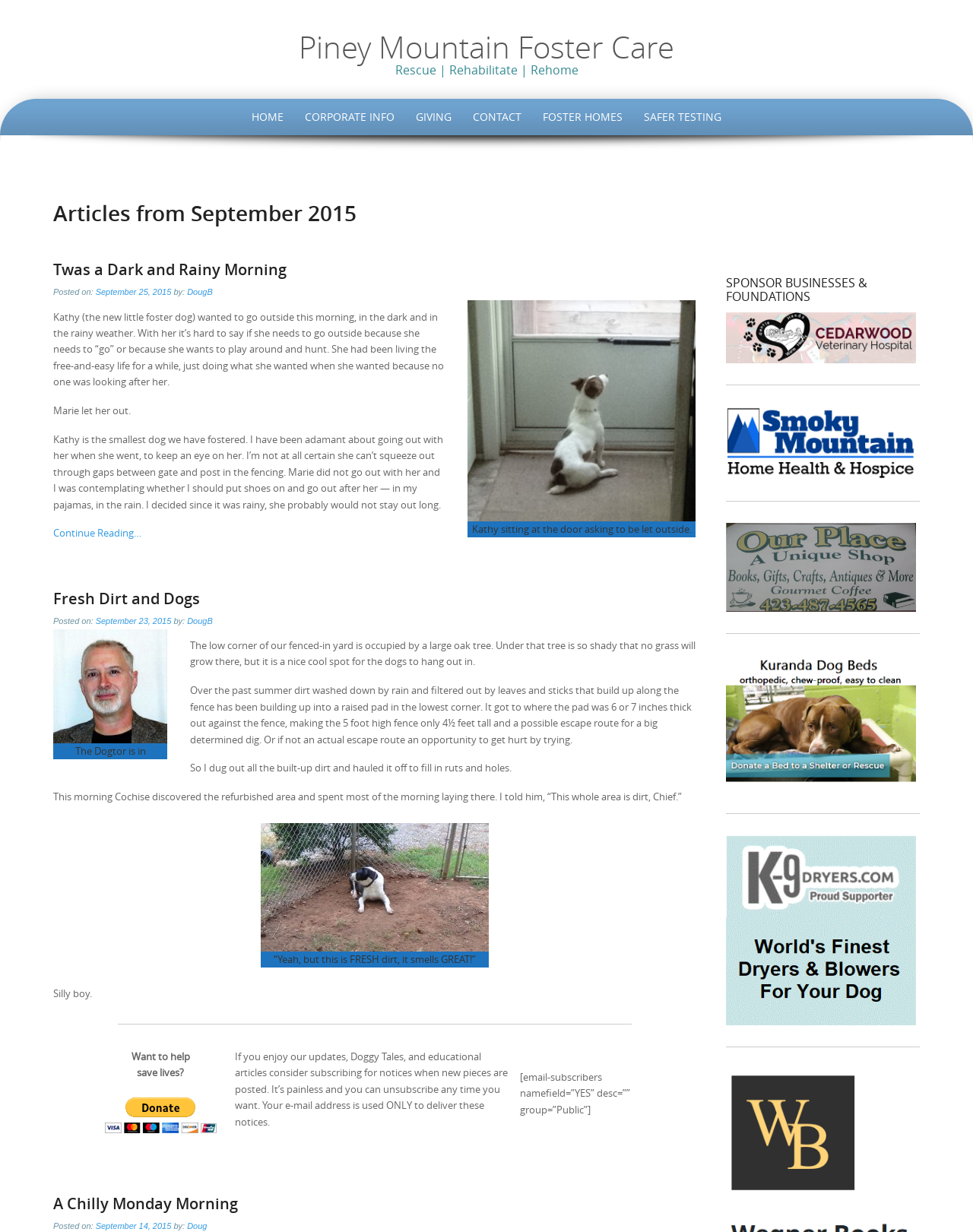Pinpoint the bounding box coordinates of the clickable element to carry out the following instruction: "Read the article 'Twas a Dark and Rainy Morning'."

[0.055, 0.212, 0.715, 0.45]